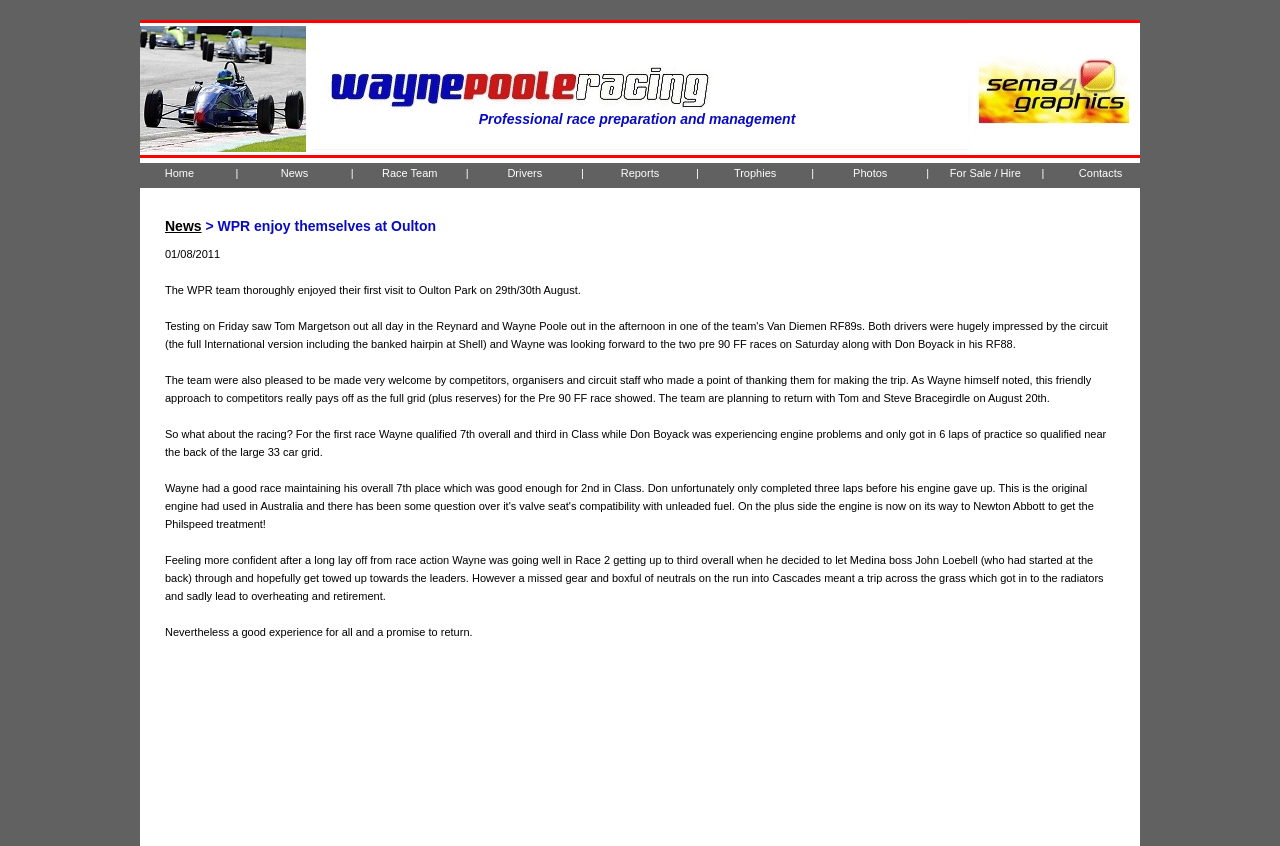Identify the webpage's primary heading and generate its text.

Professional race preparation and management